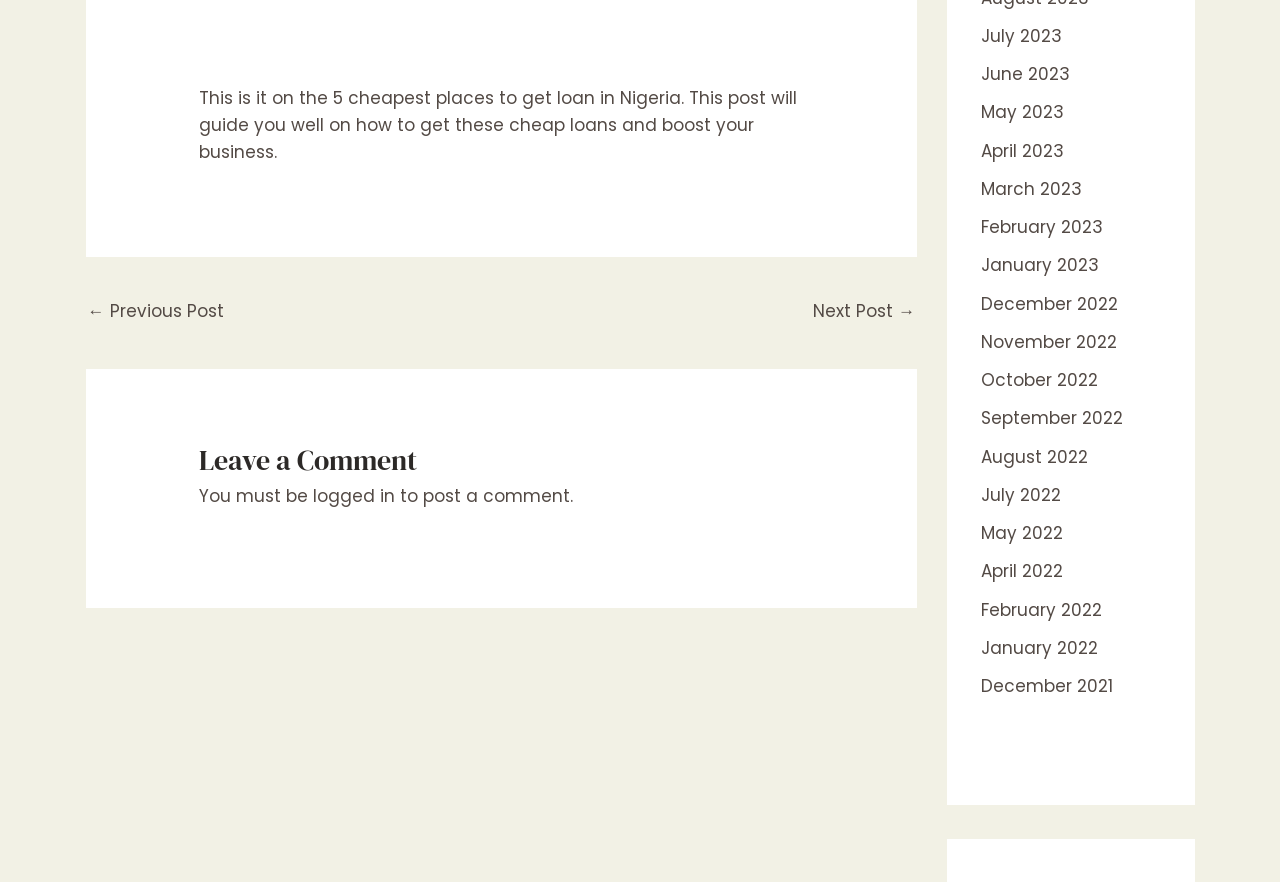Bounding box coordinates are given in the format (top-left x, top-left y, bottom-right x, bottom-right y). All values should be floating point numbers between 0 and 1. Provide the bounding box coordinate for the UI element described as: ← Previous Post

[0.068, 0.332, 0.175, 0.377]